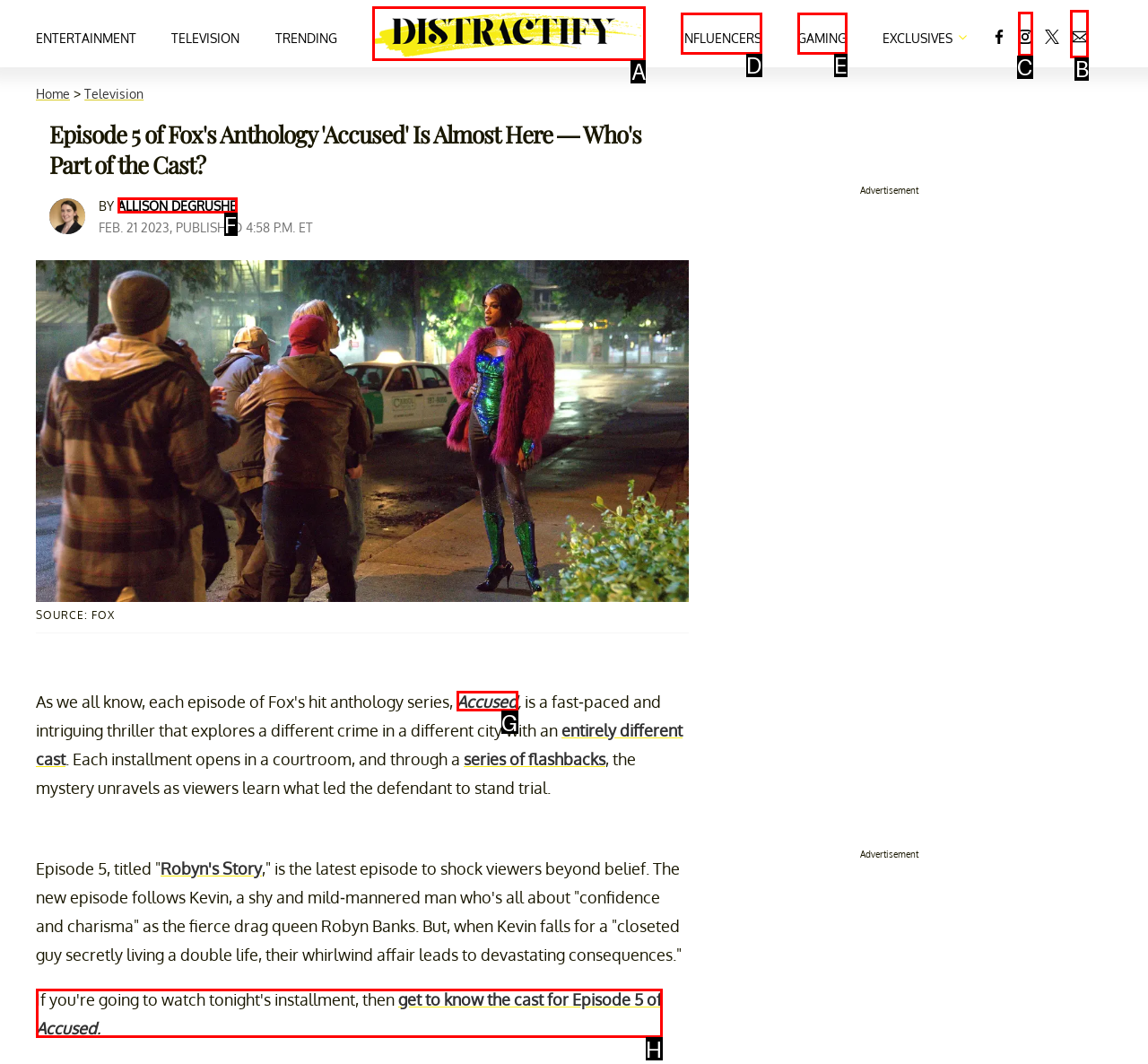Tell me which option best matches this description: aria-label="Navigate to the homepage"
Answer with the letter of the matching option directly from the given choices.

A